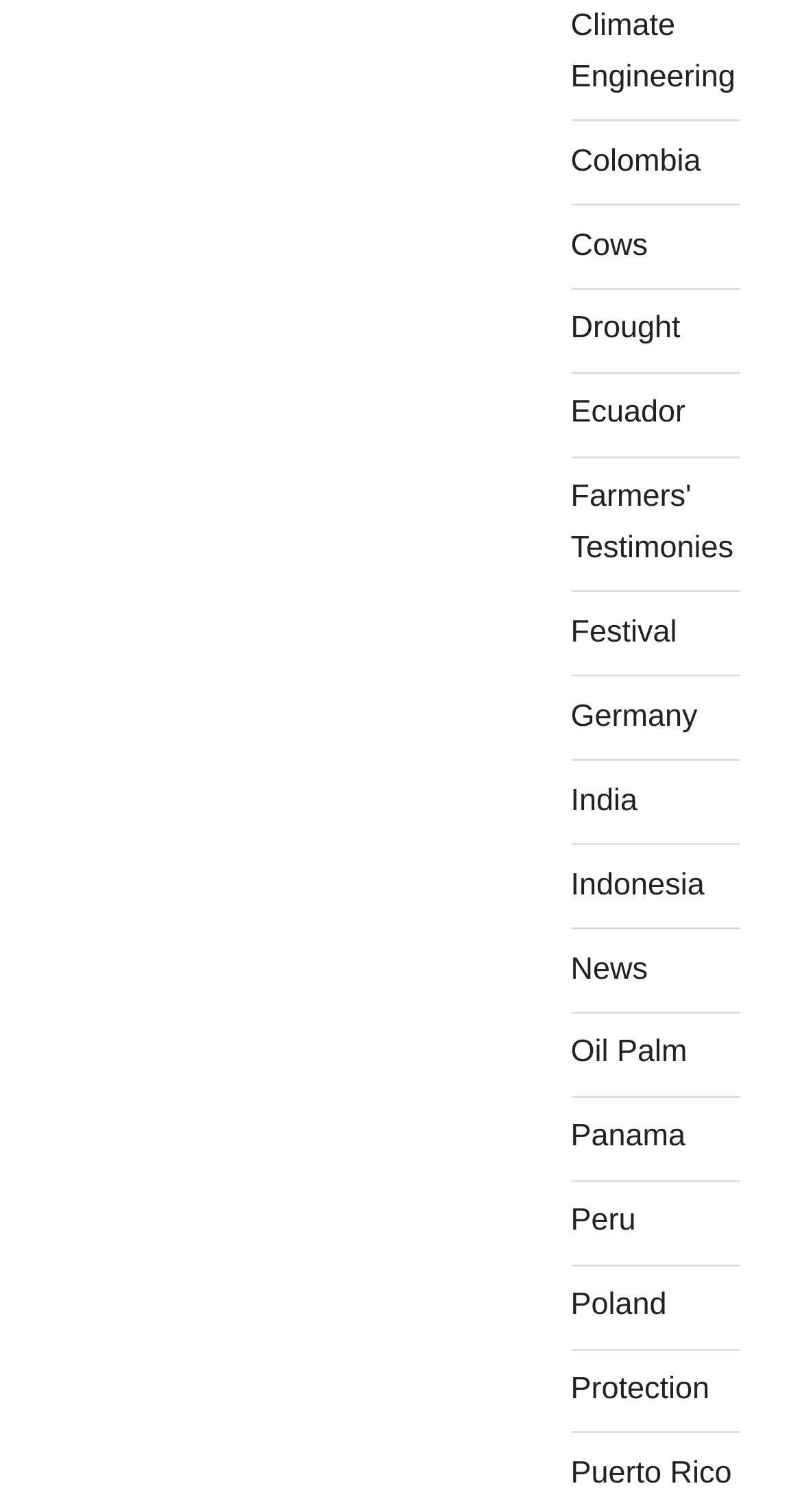Respond to the question below with a concise word or phrase:
What is the first link on the webpage?

Climate Engineering